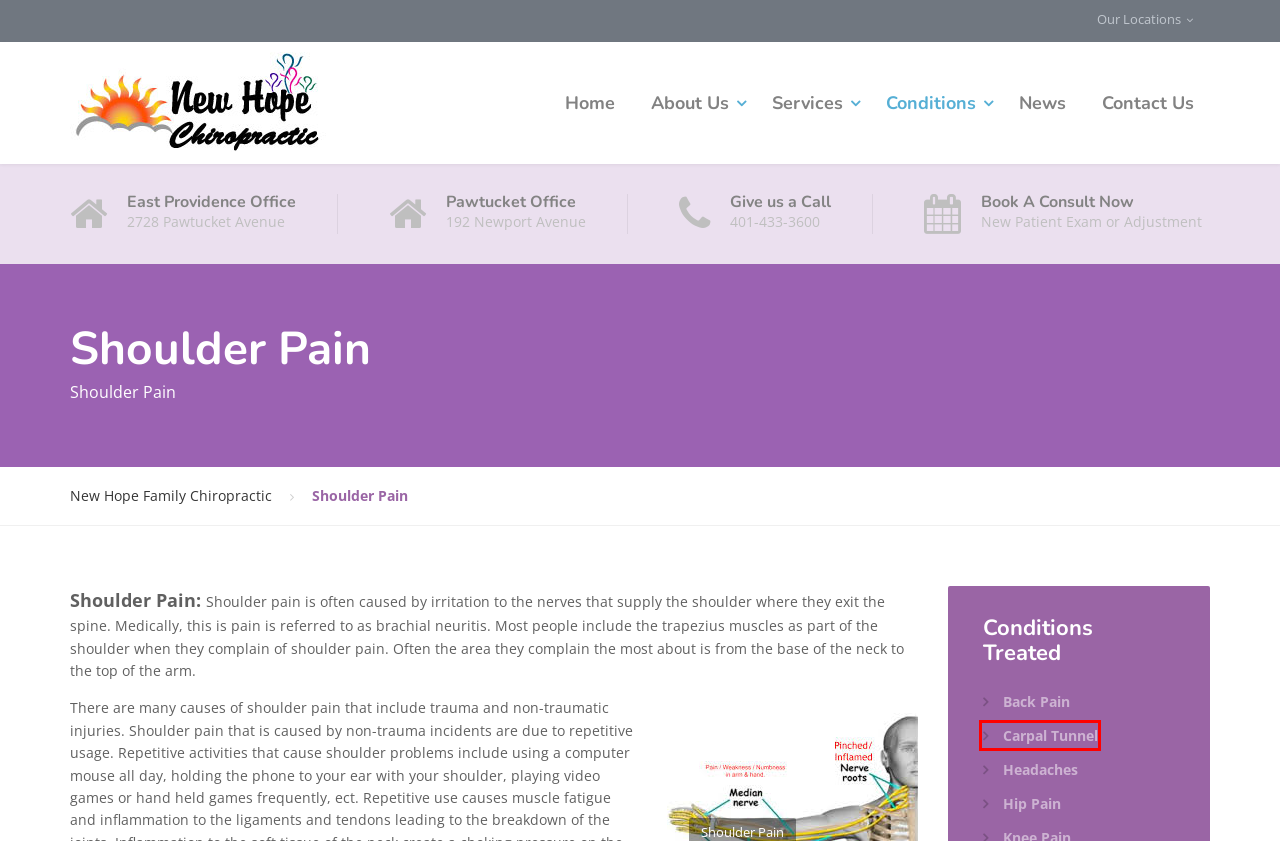Analyze the screenshot of a webpage with a red bounding box and select the webpage description that most accurately describes the new page resulting from clicking the element inside the red box. Here are the candidates:
A. New Hope Family Chiropractic - Locations in East Providence & Pawtcuket, RI
B. Headaches - New Hope Family Chiropractic
C. About Us - New Hope Family Chiropractic
D. Hip Pain - New Hope Family Chiropractic
E. Carpal Tunnel - New Hope Family Chiropractic
F. Contact Us - New Hope Family Chiropractic
G. Services - New Hope Family Chiropractic
H. Back Pain - New Hope Family Chiropractic

E